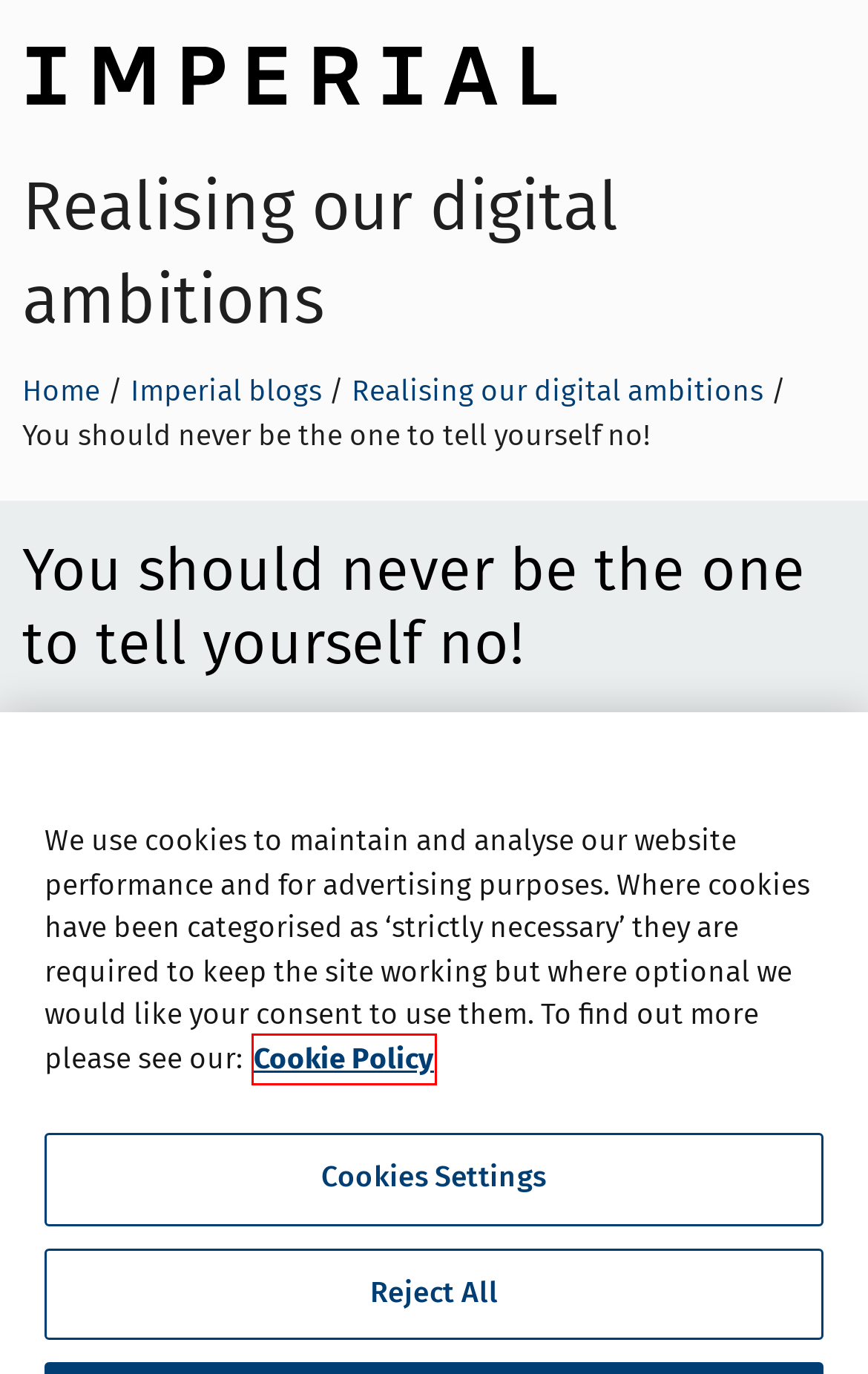Analyze the screenshot of a webpage that features a red rectangle bounding box. Pick the webpage description that best matches the new webpage you would see after clicking on the element within the red bounding box. Here are the candidates:
A. Digital Student Journey Archives - Realising our digital ambitions
B. Uncategorised Archives - Realising our digital ambitions
C. Use of cookies | About the site | Imperial College London
D. Accessibility statement for Imperial blogs | Staff | Imperial College London
E. Liz Scholfield, Author at Realising our digital ambitions
F. Nothing casual about our work ethic! - Realising our digital ambitions
G. Realising our digital ambitions - ICT success stories
H. Imperial College London

C